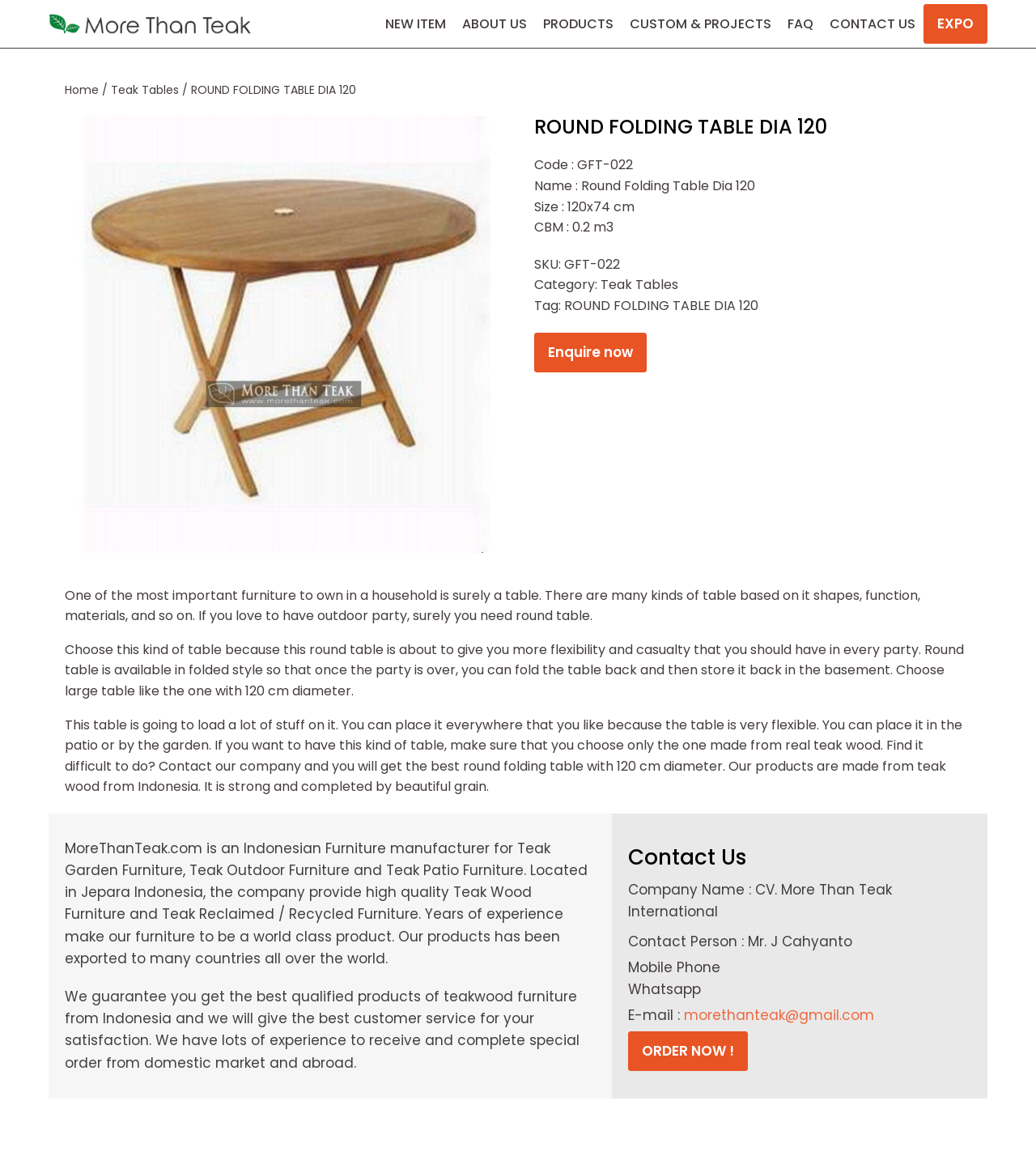Based on the image, please elaborate on the answer to the following question:
What is the name of the product?

I found the answer by looking at the heading element with the text 'ROUND FOLDING TABLE DIA 120' and also the static text element with the text 'Name : Round Folding Table Dia 120'.